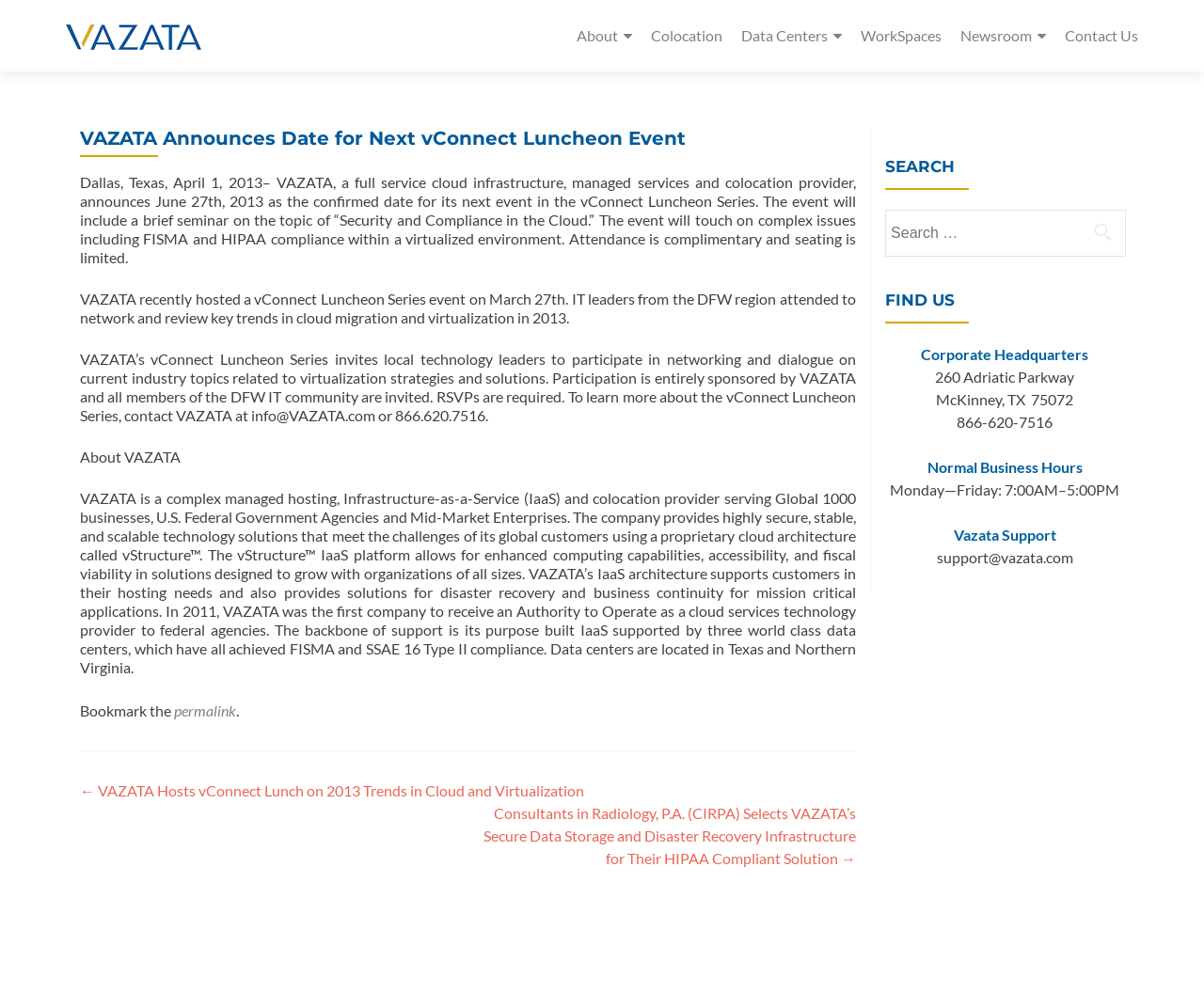Provide a thorough summary of the webpage.

The webpage is about VAZATA, a full-service cloud infrastructure, managed services, and colocation provider. At the top, there is a logo and a navigation menu with links to "About", "Colocation", "Data Centers", "WorkSpaces", "Newsroom", and "Contact Us". 

Below the navigation menu, there is a main article section that takes up most of the page. The article has a heading "VAZATA Announces Date for Next vConnect Luncheon Event" and provides information about the event, including the date, topic, and details about the vConnect Luncheon Series. The article also mentions a previous event and provides information about VAZATA's services and solutions.

On the right side of the page, there is a complementary section with a search function and a "FIND US" section that provides contact information, including the corporate headquarters address, phone number, and business hours.

At the bottom of the page, there is a footer section with a permalink and post navigation links to previous and next articles.